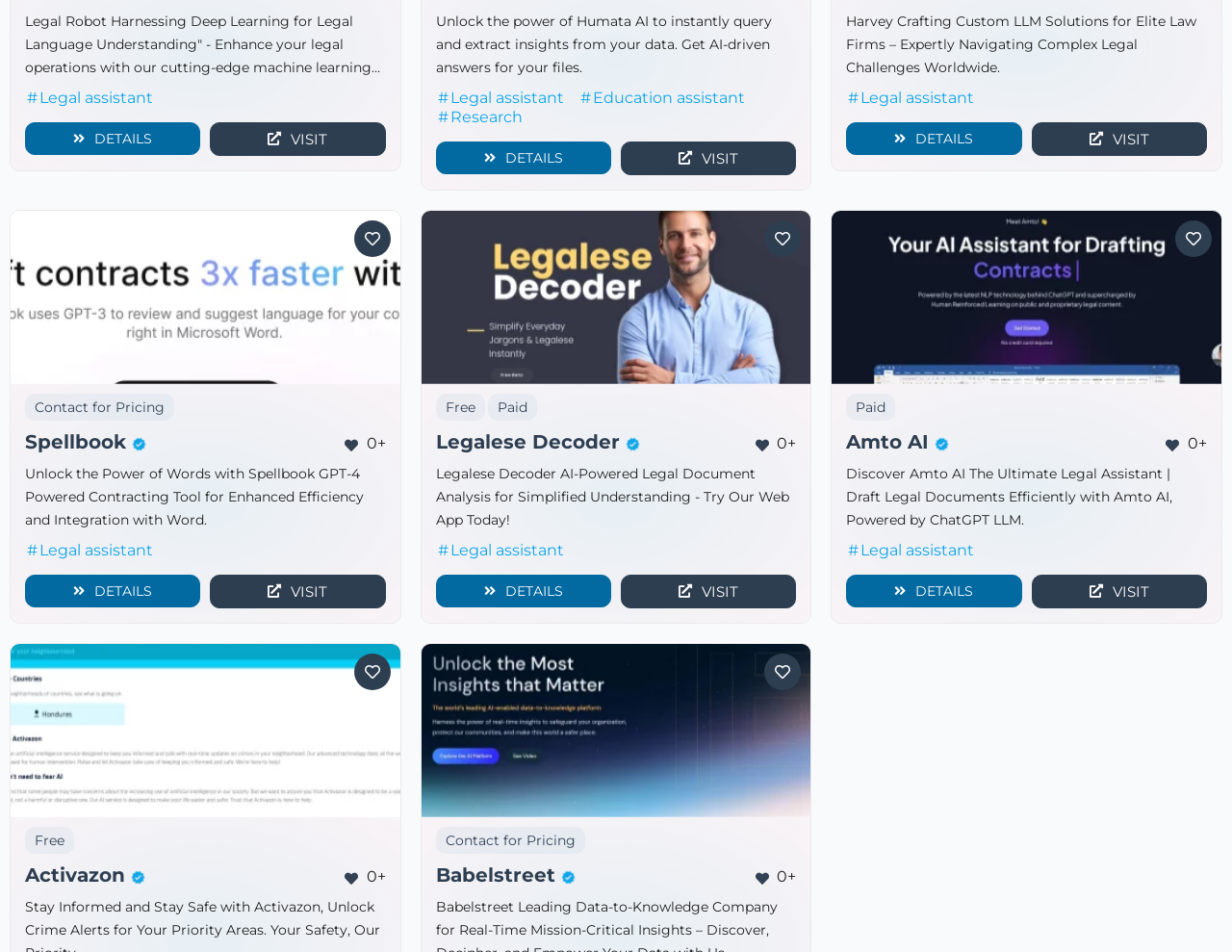Determine the bounding box coordinates of the UI element that matches the following description: "Legal assistant". The coordinates should be four float numbers between 0 and 1 in the format [left, top, right, bottom].

[0.699, 0.568, 0.791, 0.588]